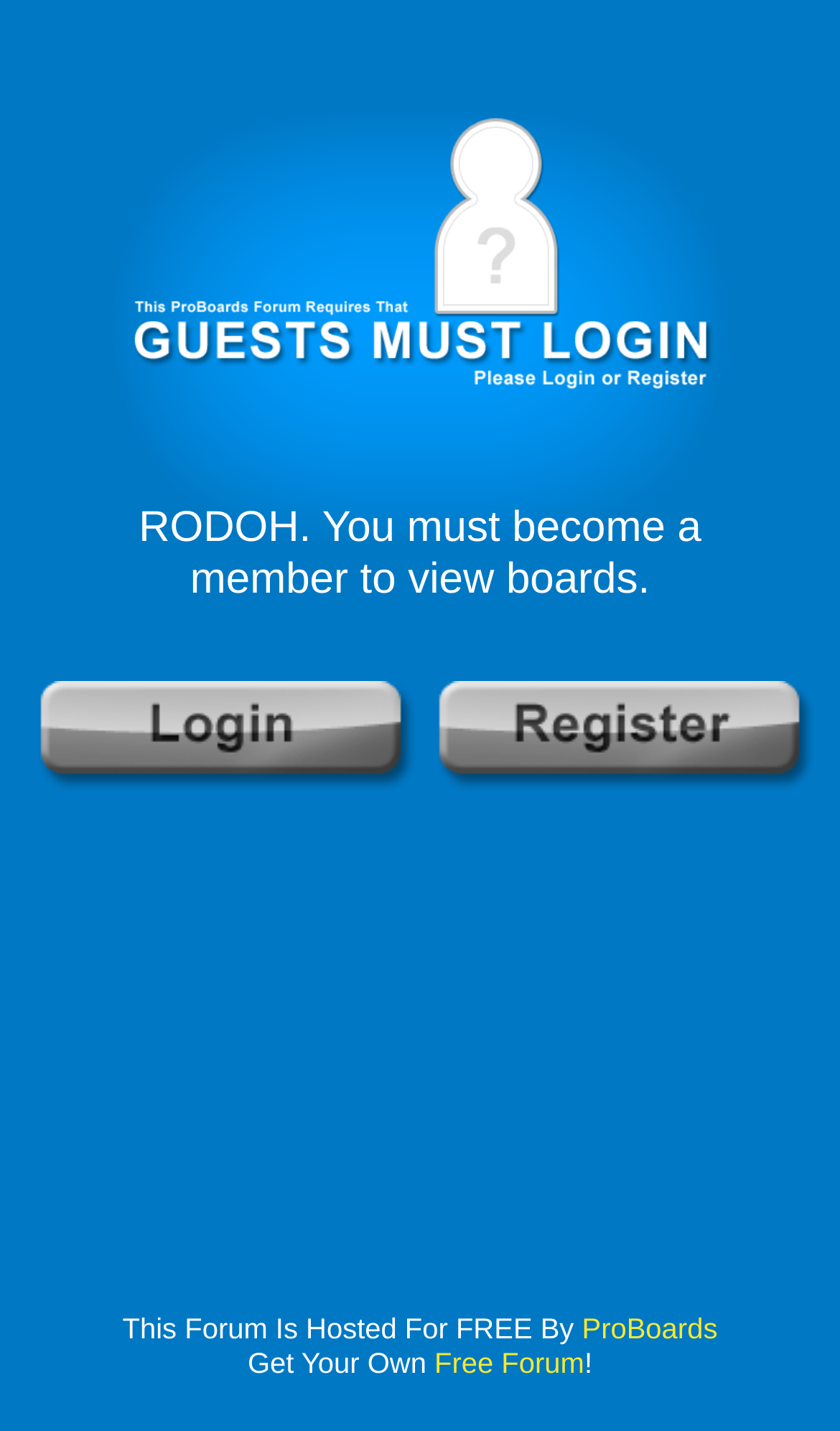Review the image closely and give a comprehensive answer to the question: What is the name of this forum?

The name of the forum can be determined by looking at the root element, which is 'Login Required | RODOH'. This suggests that the name of the forum is RODOH.